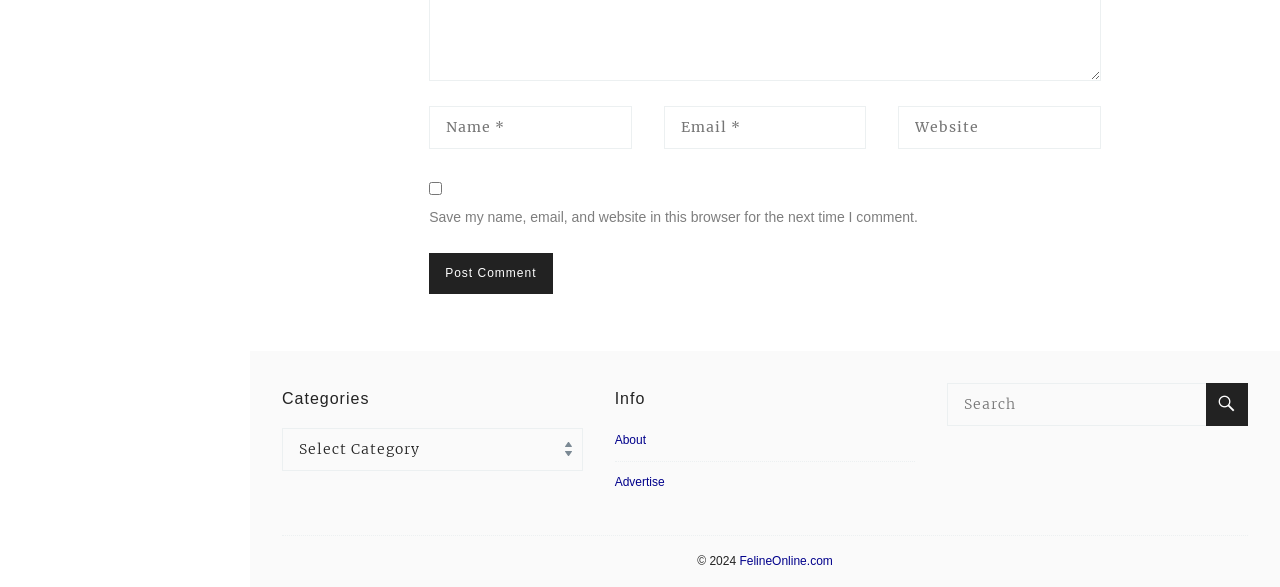Identify the bounding box coordinates of the section that should be clicked to achieve the task described: "Post a comment".

[0.335, 0.431, 0.432, 0.501]